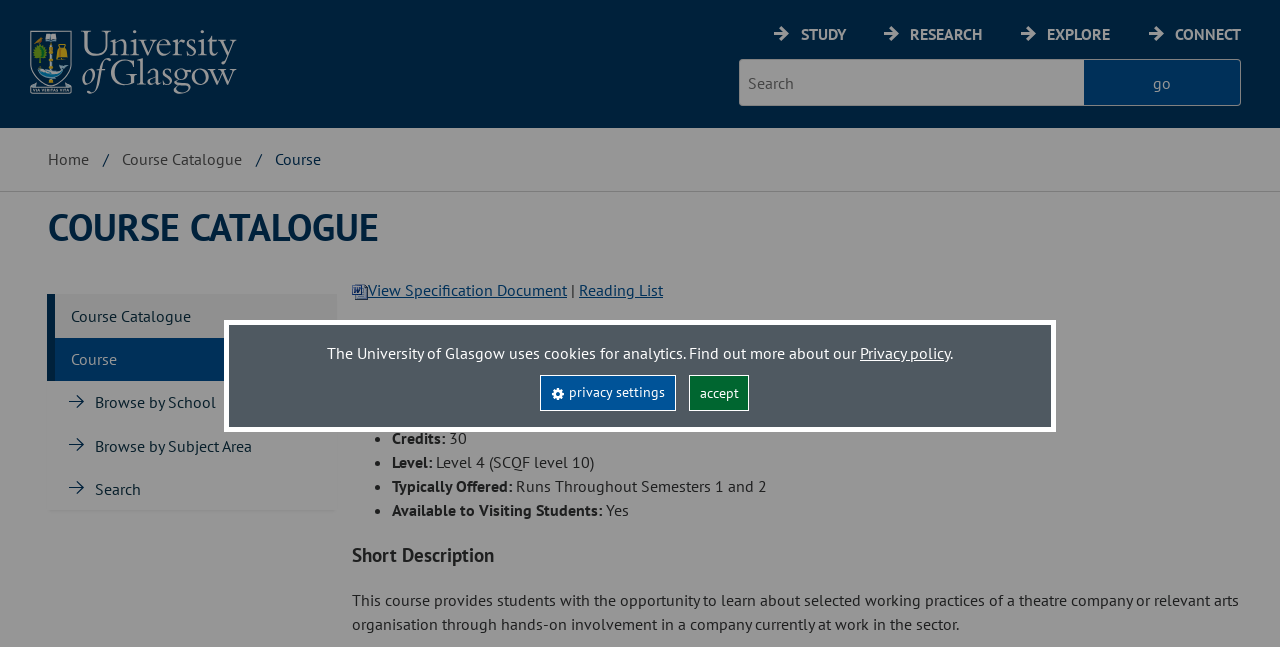What is the name of the course?
Please interpret the details in the image and answer the question thoroughly.

I found the answer by looking at the heading element that says 'Theatre Studies Work Placement THEATRE4015' which is likely to be the name of the course.